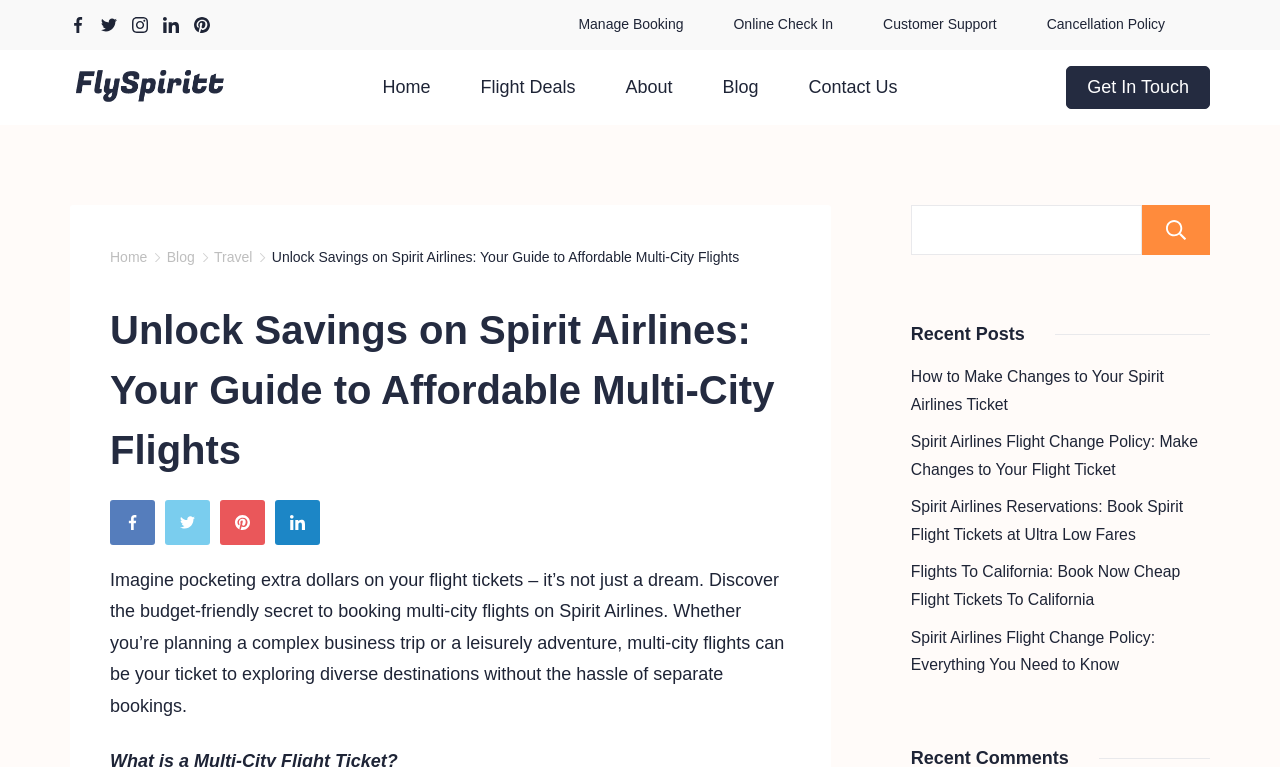Show me the bounding box coordinates of the clickable region to achieve the task as per the instruction: "Search for flights".

[0.712, 0.267, 0.945, 0.332]